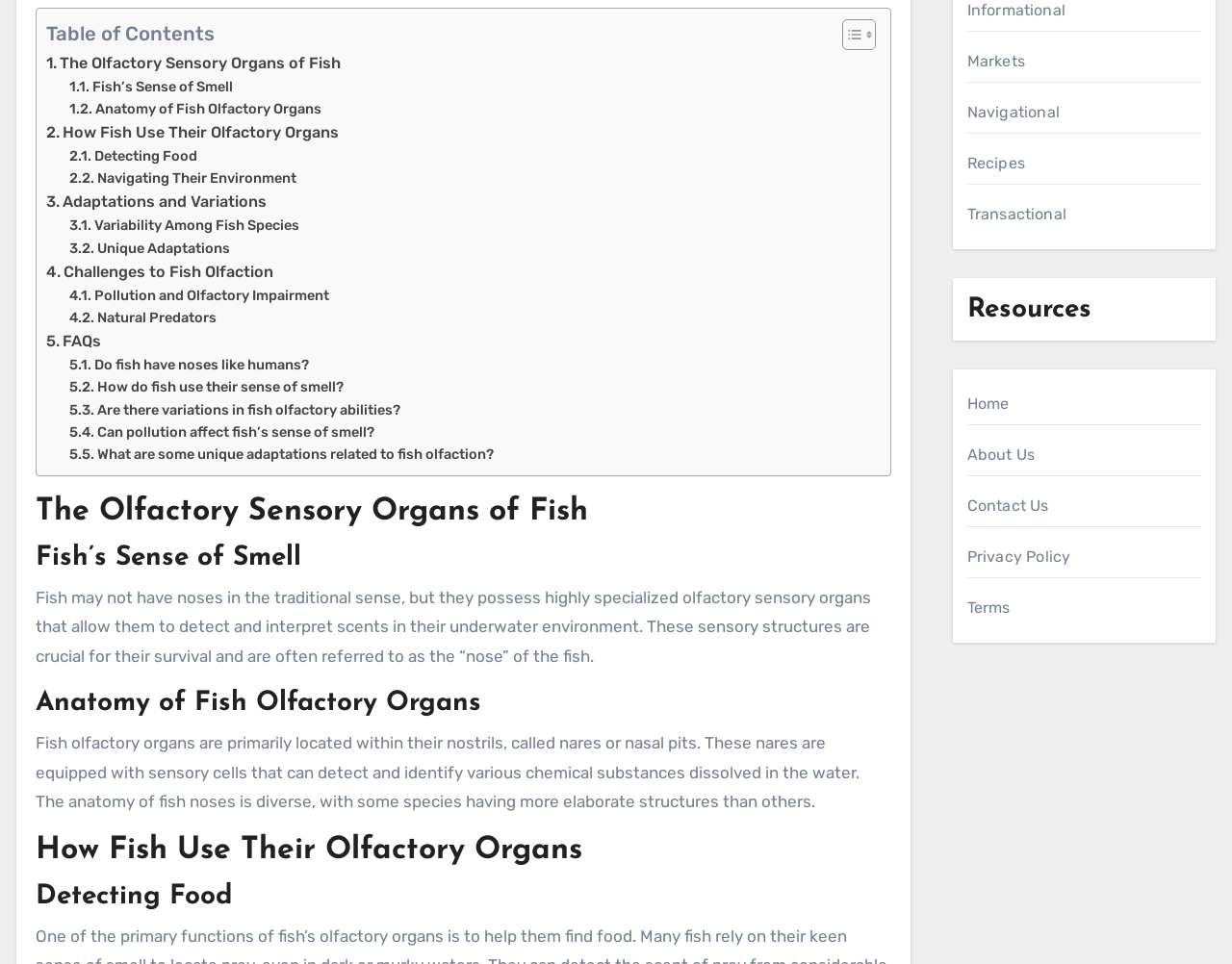What is the topic of the link '. Fish’s Sense of Smell'?
Please use the image to provide a one-word or short phrase answer.

Fish's sense of smell